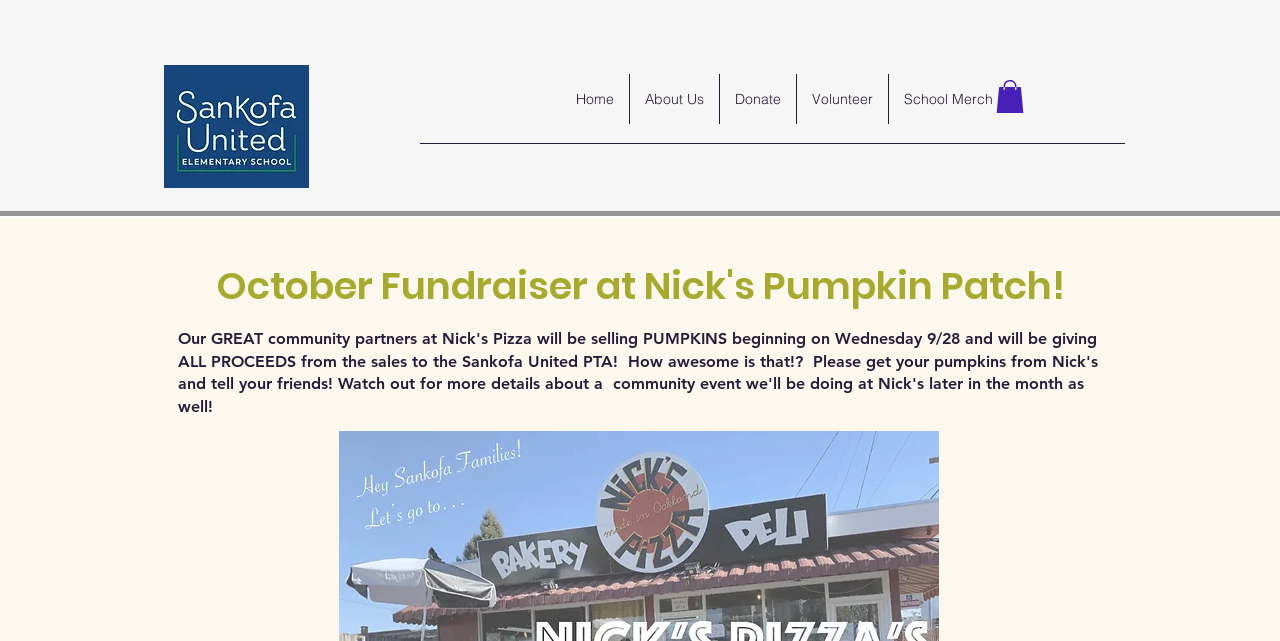How many images are on the page?
From the image, provide a succinct answer in one word or a short phrase.

2